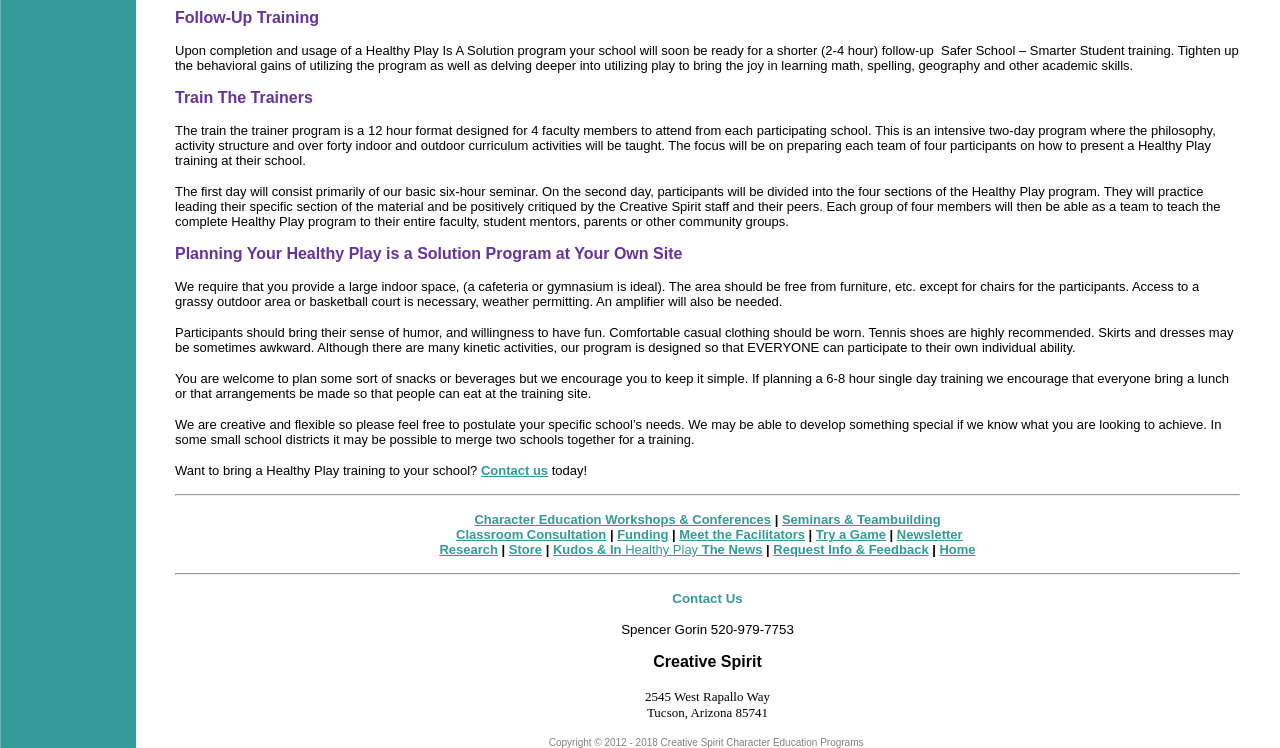Please determine the bounding box coordinates of the clickable area required to carry out the following instruction: "Click Meet the Facilitators". The coordinates must be four float numbers between 0 and 1, represented as [left, top, right, bottom].

[0.531, 0.705, 0.629, 0.725]